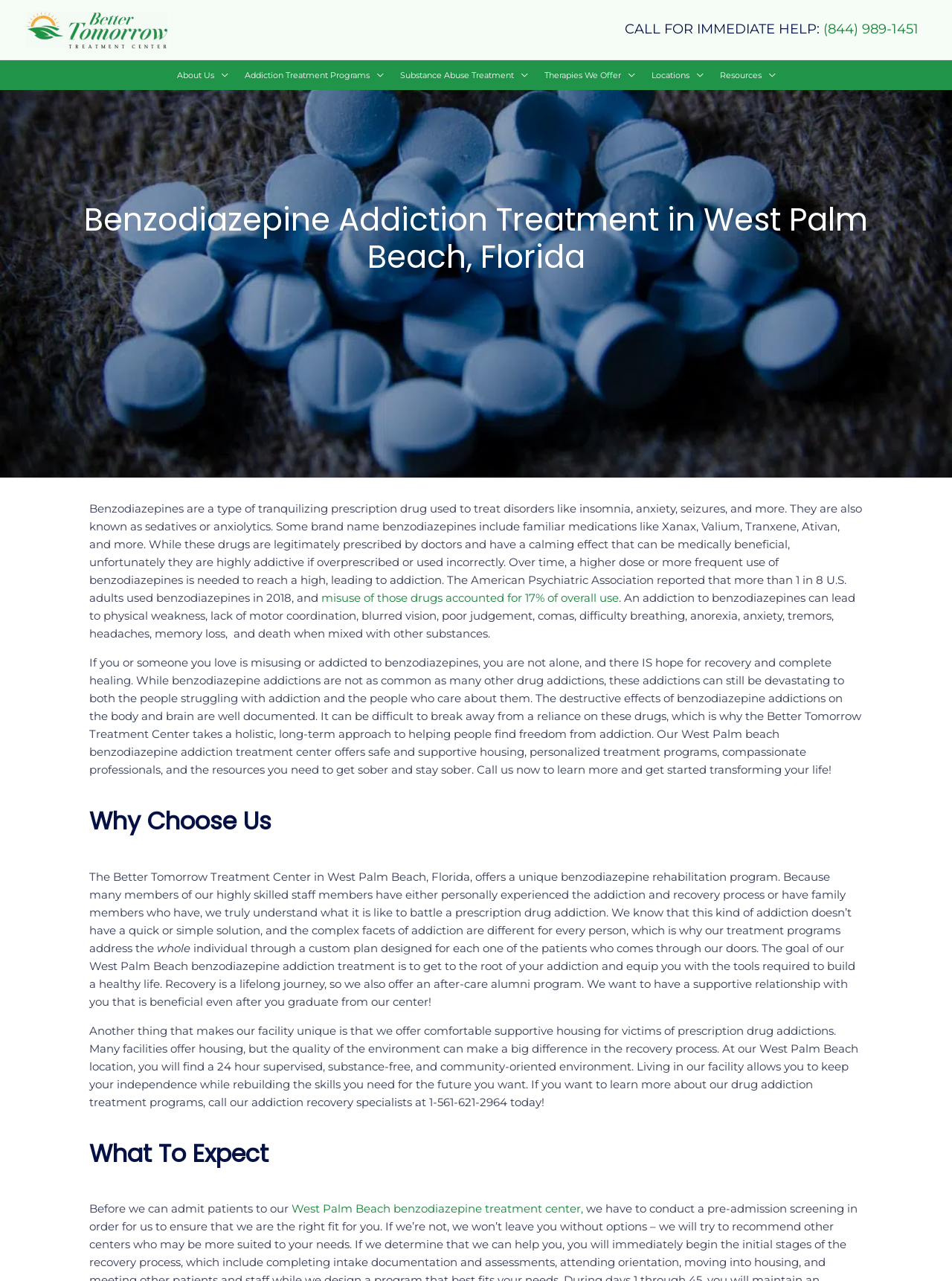Determine the bounding box coordinates of the clickable element to complete this instruction: "See all recent posts". Provide the coordinates in the format of four float numbers between 0 and 1, [left, top, right, bottom].

None